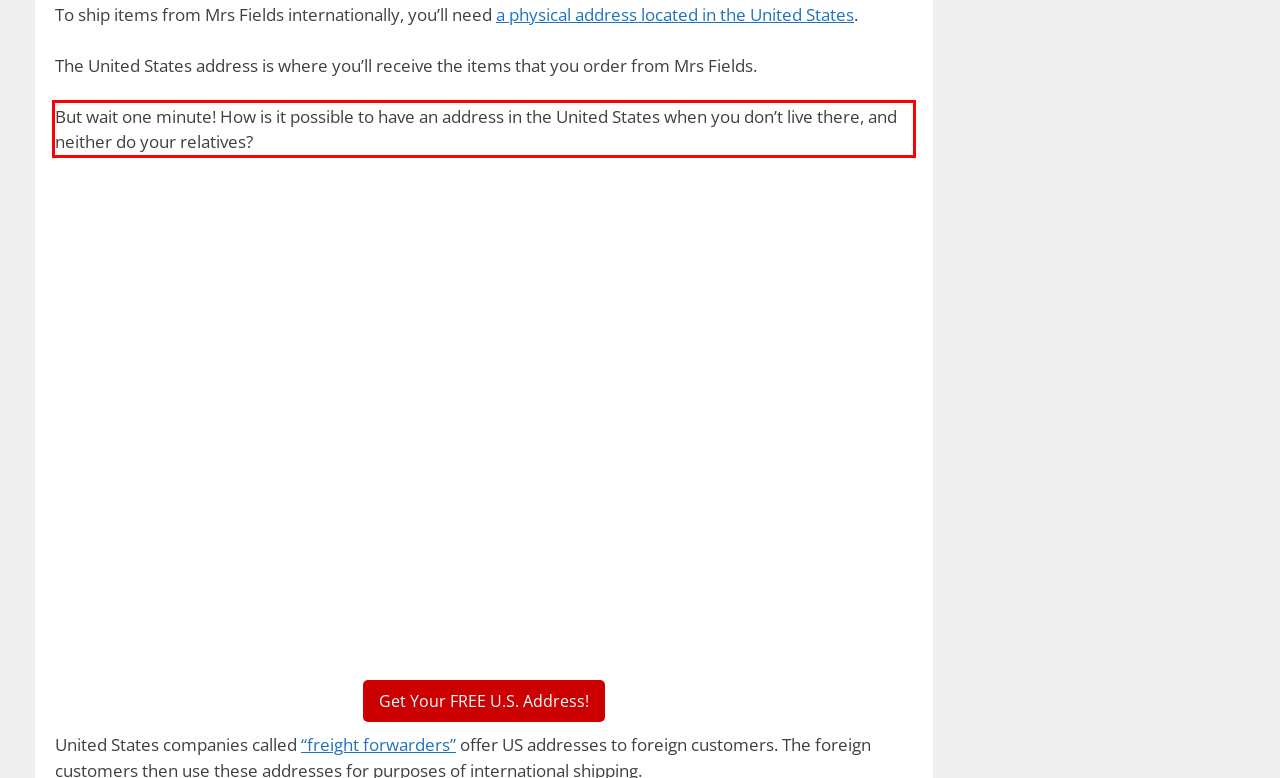Please examine the webpage screenshot containing a red bounding box and use OCR to recognize and output the text inside the red bounding box.

But wait one minute! How is it possible to have an address in the United States when you don’t live there, and neither do your relatives?